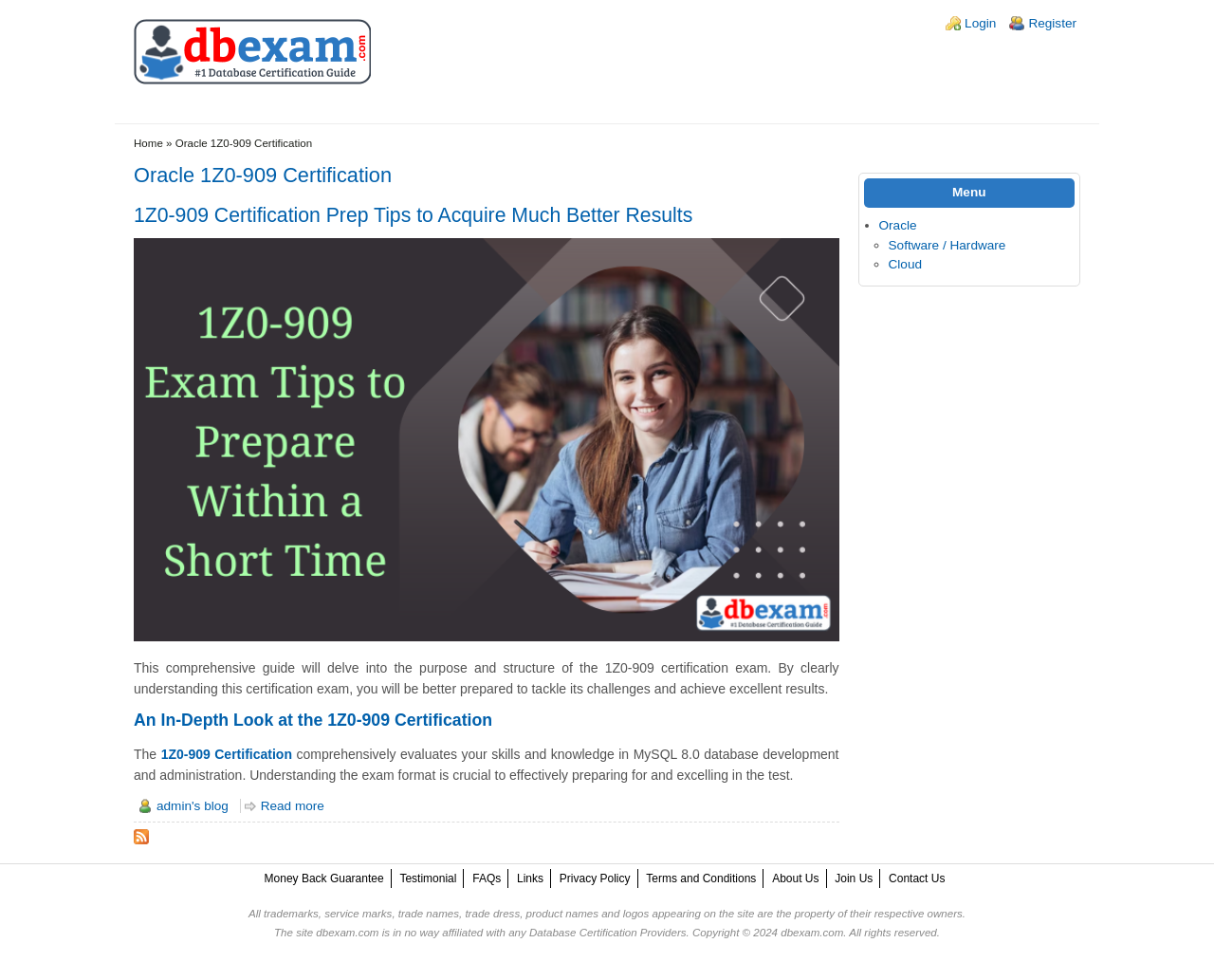What is the purpose of the 1Z0-909 certification exam?
Based on the image content, provide your answer in one word or a short phrase.

Evaluates skills and knowledge in MySQL 8.0 database development and administration